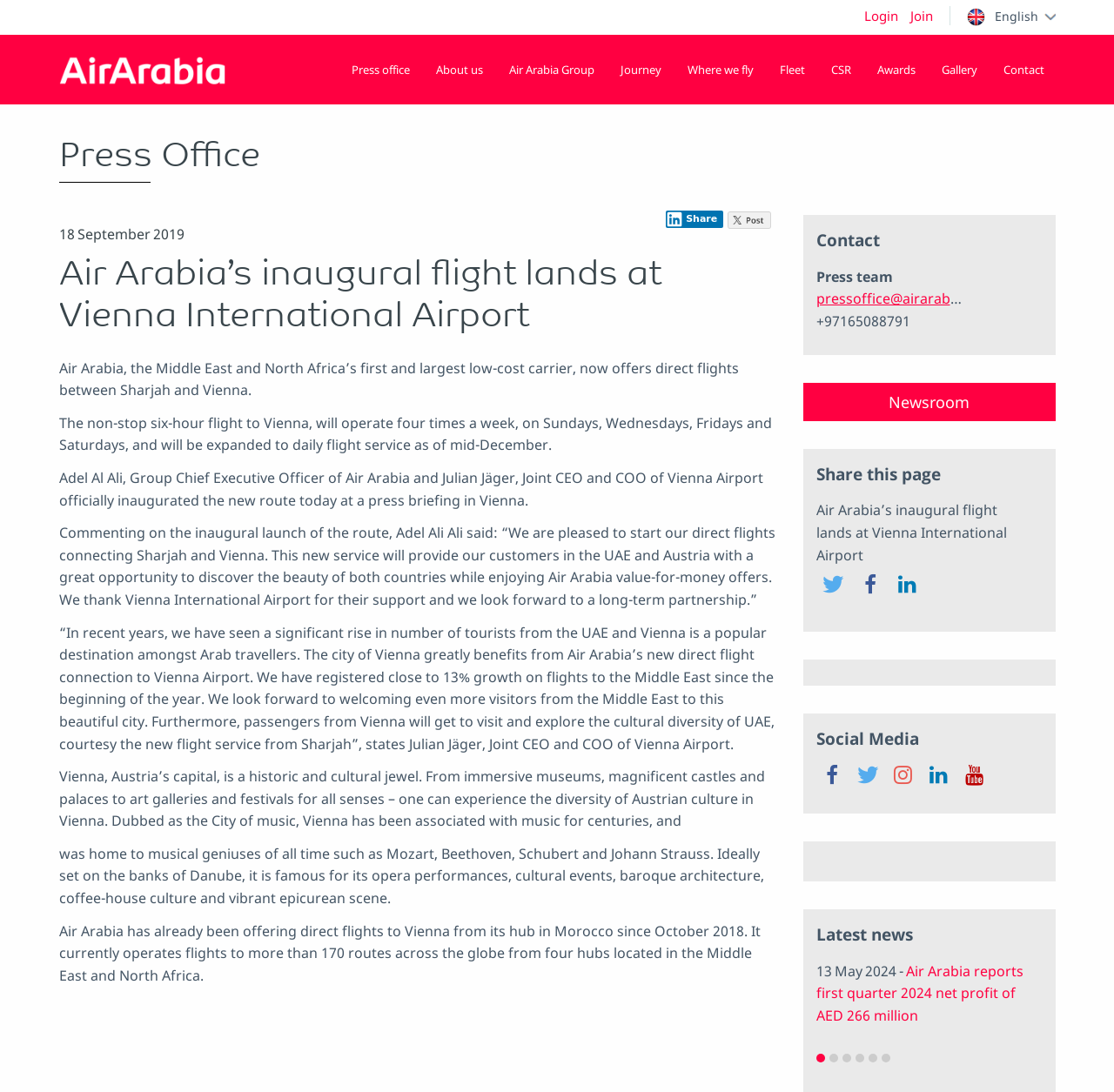Identify the bounding box coordinates of the clickable region necessary to fulfill the following instruction: "Read Air Arabia reports first quarter 2024 net profit of AED 266 million". The bounding box coordinates should be four float numbers between 0 and 1, i.e., [left, top, right, bottom].

[0.732, 0.88, 0.918, 0.939]